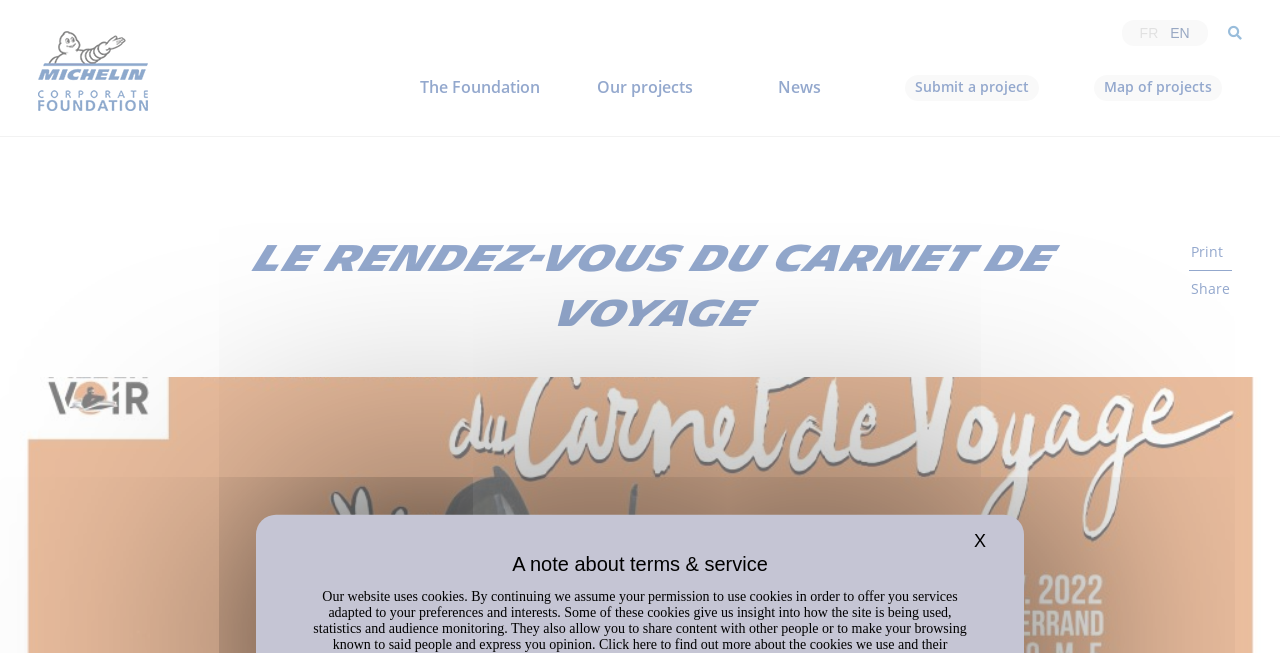Use the details in the image to answer the question thoroughly: 
What is the purpose of the 'Submit a project' link?

Based on the text of the link, it is likely that the purpose of the 'Submit a project' link is to allow users to submit a project.